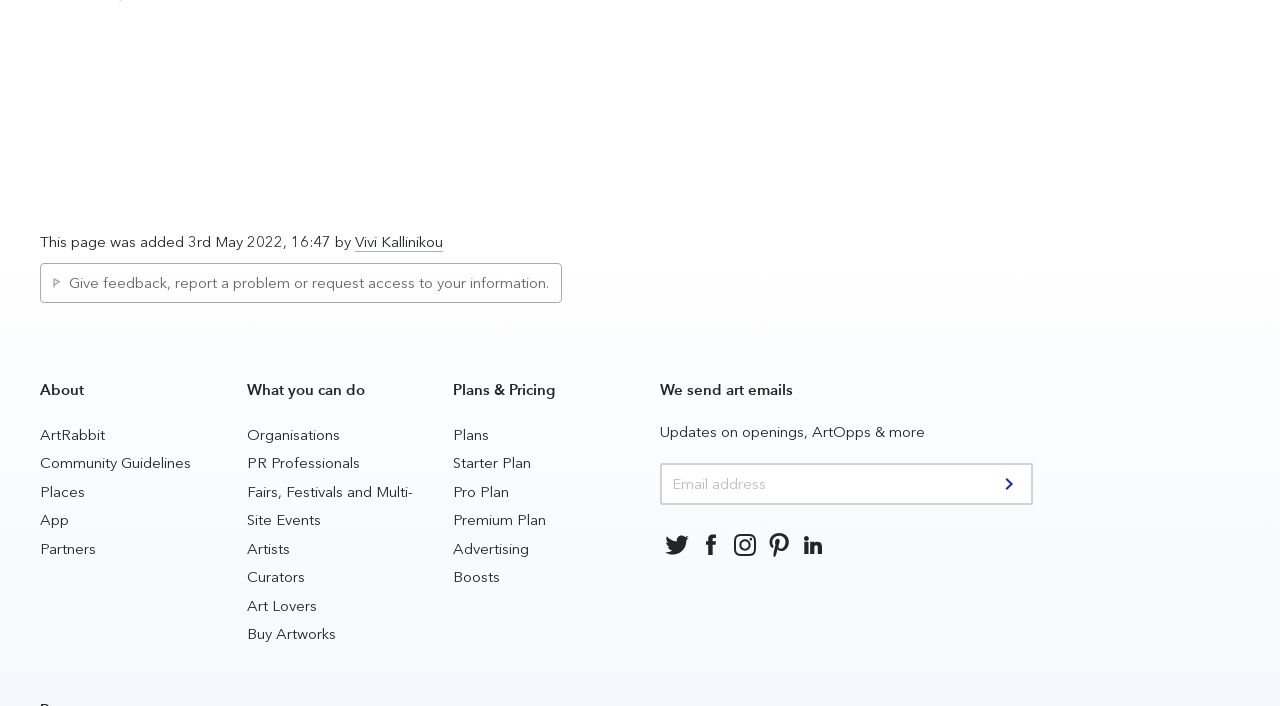Consider the image and give a detailed and elaborate answer to the question: 
What is the purpose of the textbox with the label 'We send art emails'?

The textbox with the label 'We send art emails' is a required field, indicating that it is necessary to provide an email address to receive art-related emails. The surrounding static text elements suggest that this is a subscription form to receive updates on art events and opportunities.